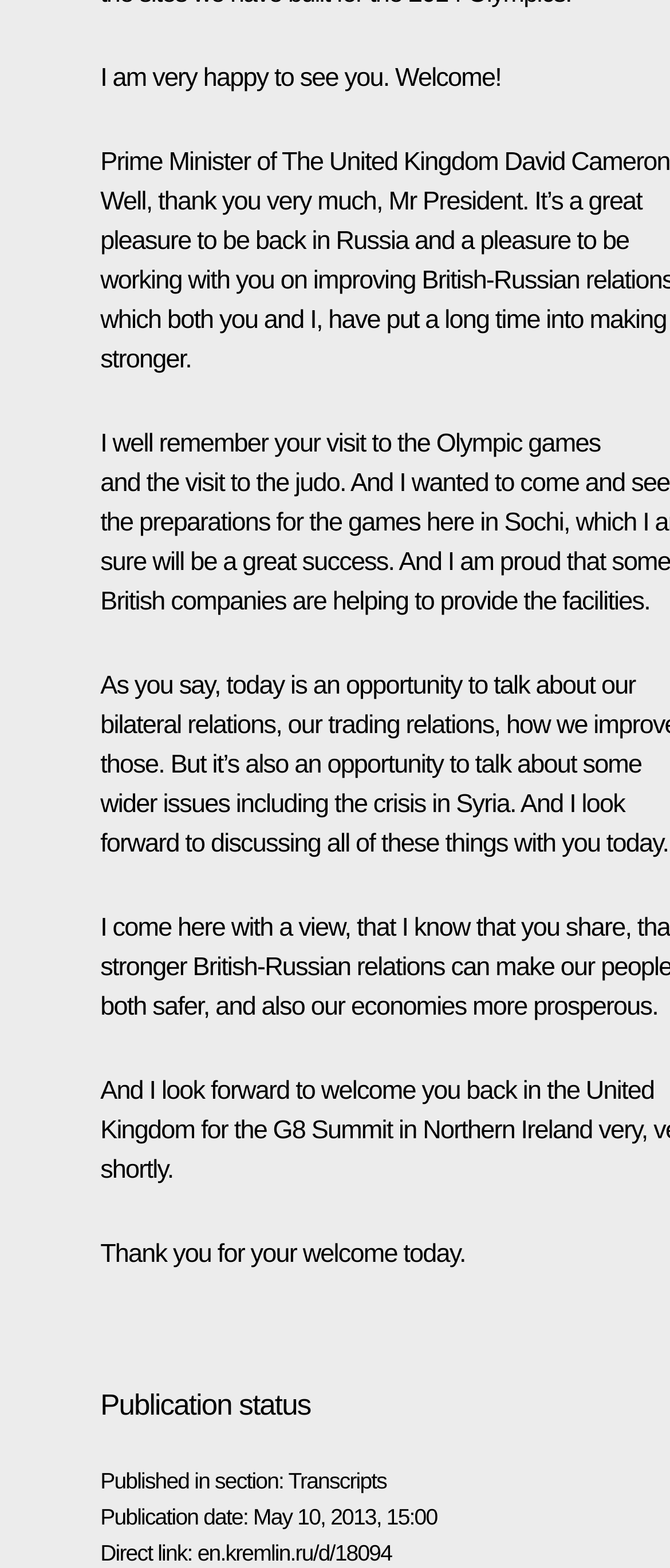Carefully observe the image and respond to the question with a detailed answer:
Who is the speaker in the transcript?

The speaker in the transcript is identified as David Cameron, the Prime Minister of the United Kingdom, as mentioned in the text 'Prime Minister of the United Kingdom' followed by a link to his name.